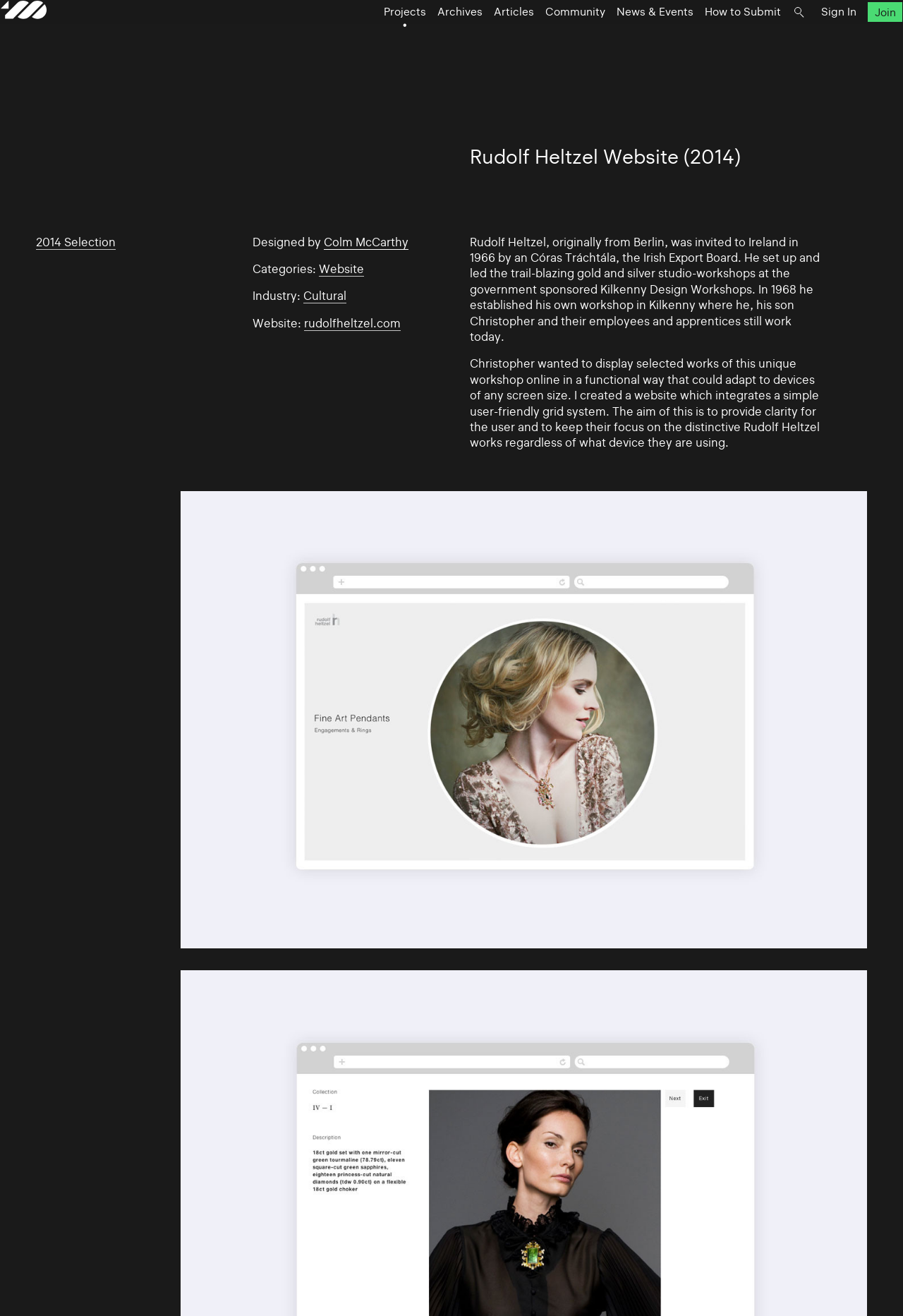Identify the coordinates of the bounding box for the element described below: "How to Submit". Return the coordinates as four float numbers between 0 and 1: [left, top, right, bottom].

[0.741, 0.038, 0.825, 0.048]